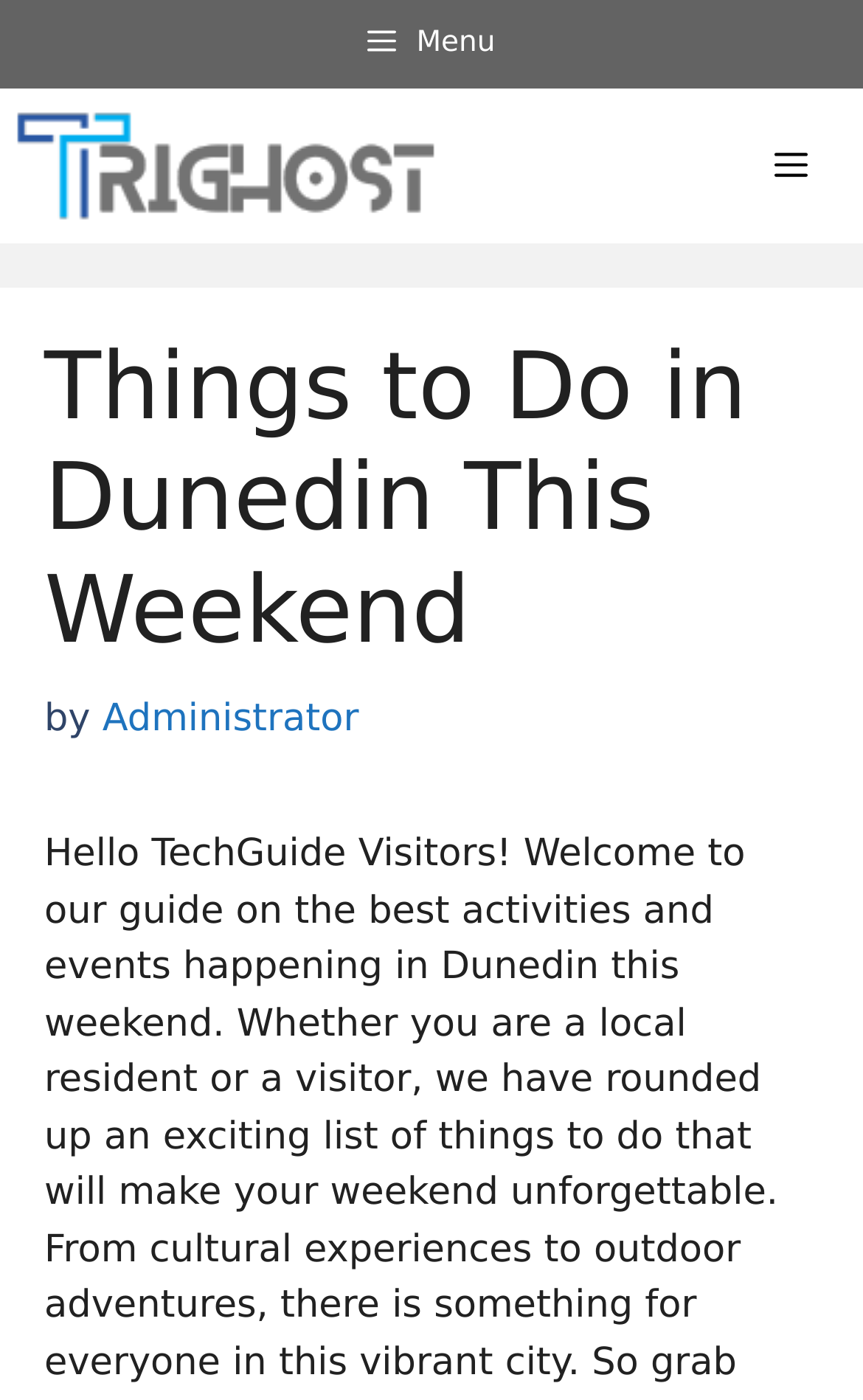Identify the bounding box for the UI element described as: "Menu". Ensure the coordinates are four float numbers between 0 and 1, formatted as [left, top, right, bottom].

[0.0, 0.0, 1.0, 0.063]